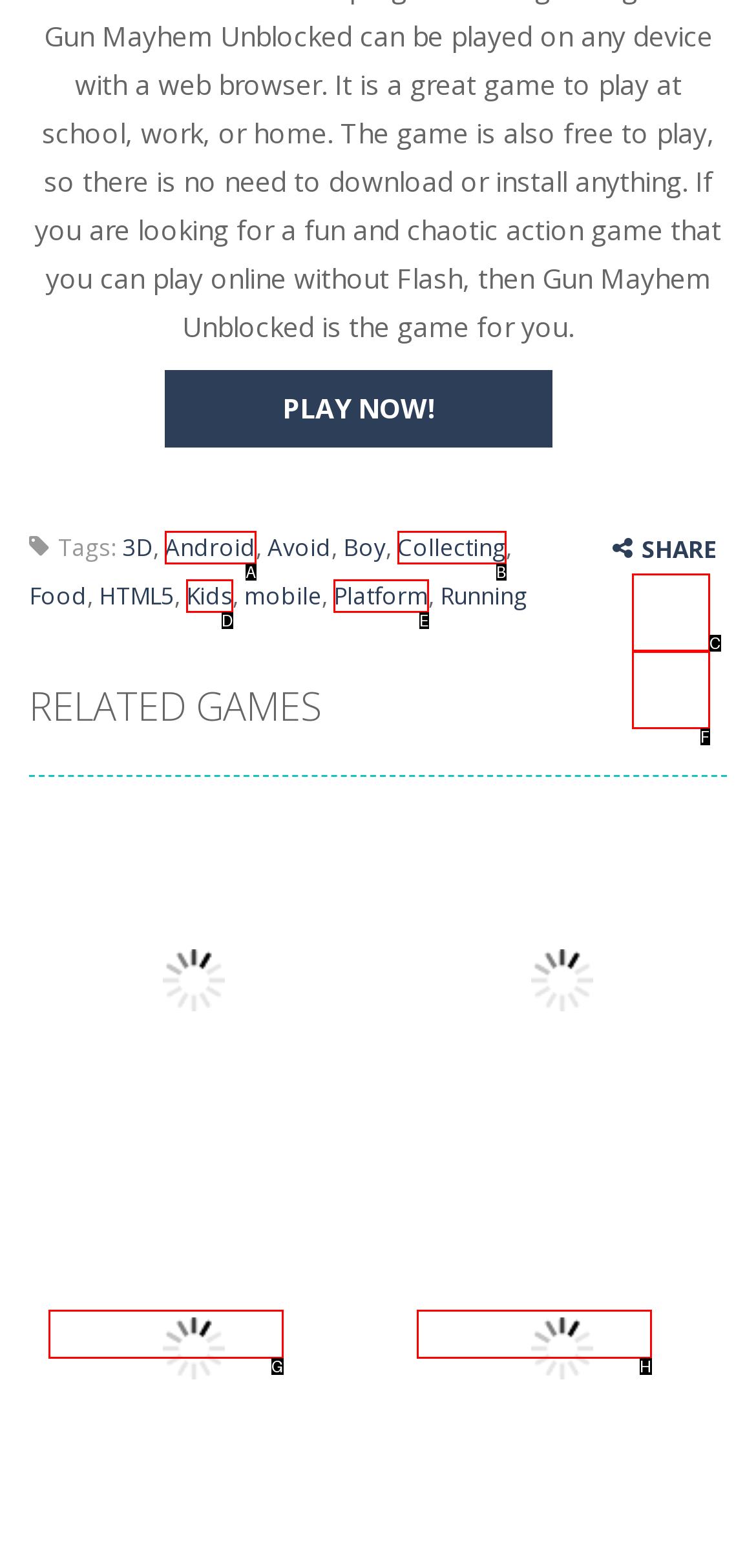From the description: Home, select the HTML element that fits best. Reply with the letter of the appropriate option.

None